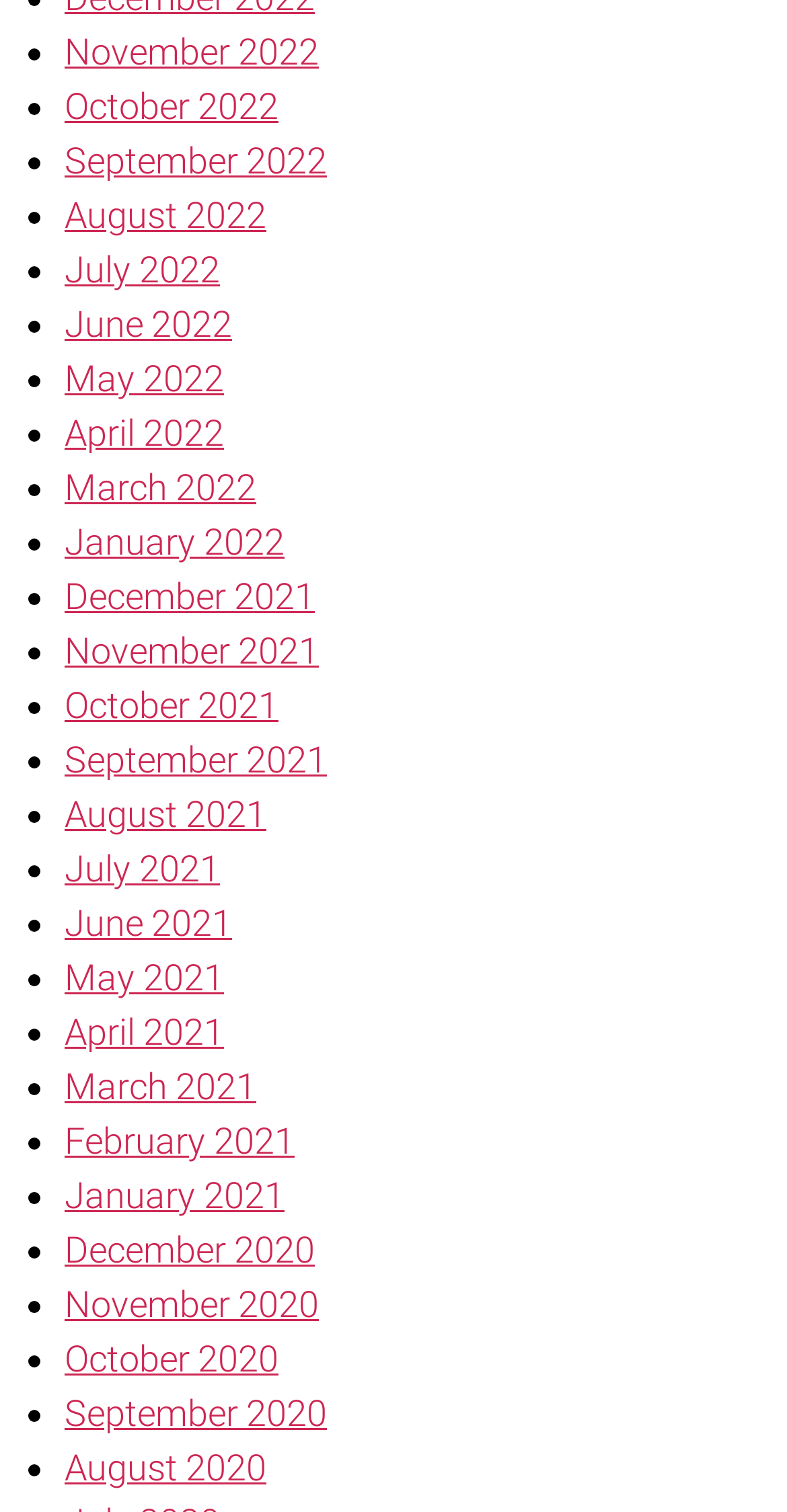Could you provide the bounding box coordinates for the portion of the screen to click to complete this instruction: "View August 2020"?

[0.082, 0.957, 0.338, 0.985]